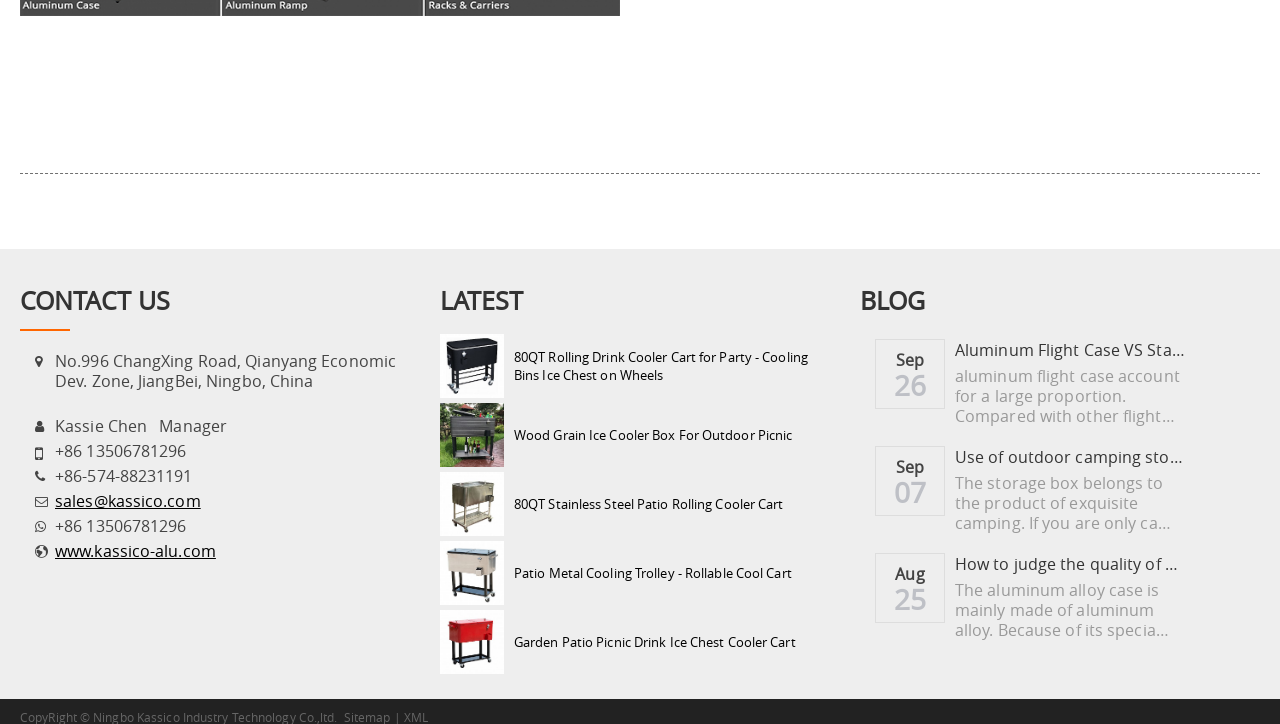Using the element description: "sales@kassico.com", determine the bounding box coordinates. The coordinates should be in the format [left, top, right, bottom], with values between 0 and 1.

[0.043, 0.677, 0.157, 0.708]